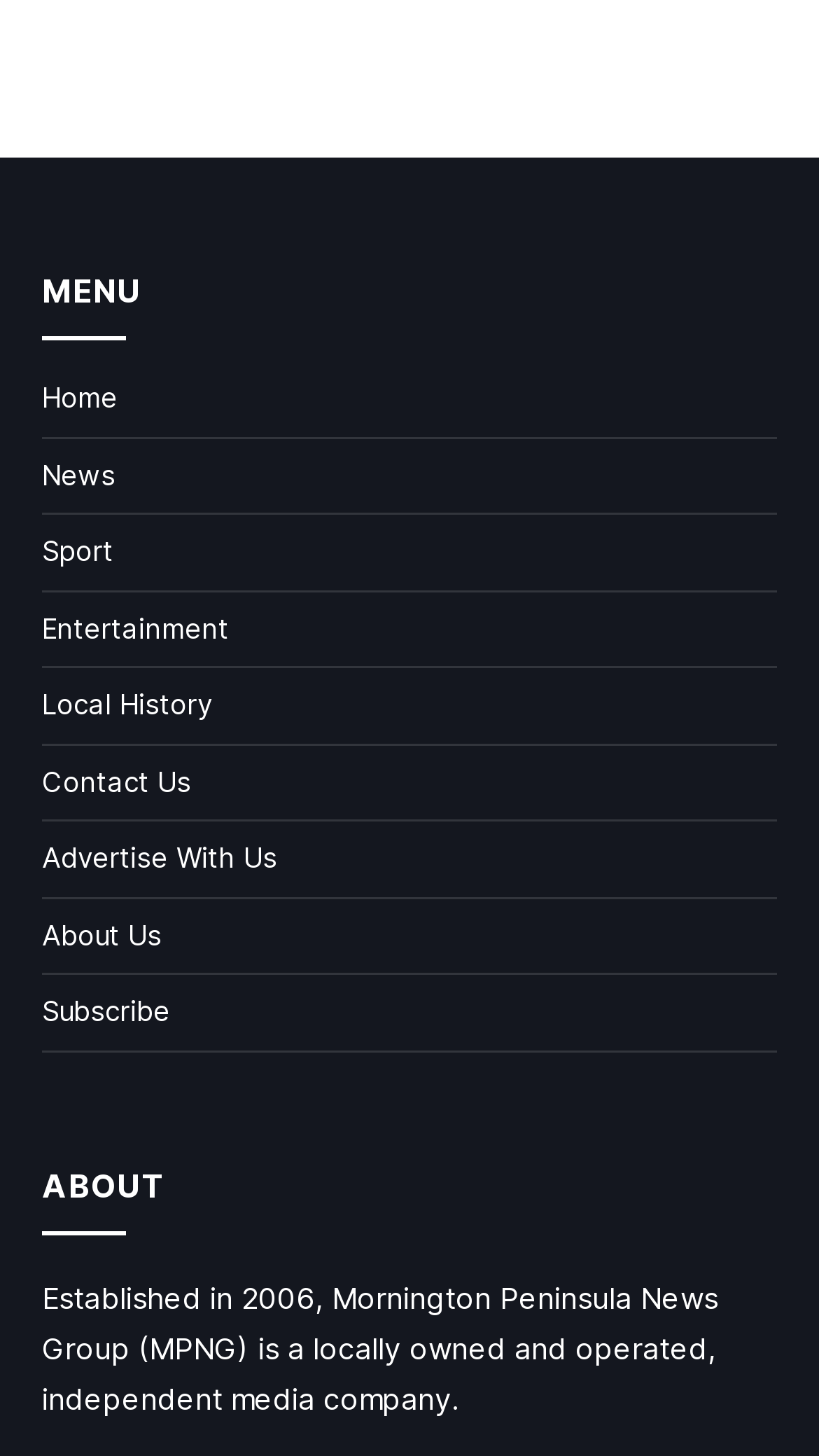Please indicate the bounding box coordinates of the element's region to be clicked to achieve the instruction: "check local history". Provide the coordinates as four float numbers between 0 and 1, i.e., [left, top, right, bottom].

[0.051, 0.472, 0.259, 0.495]